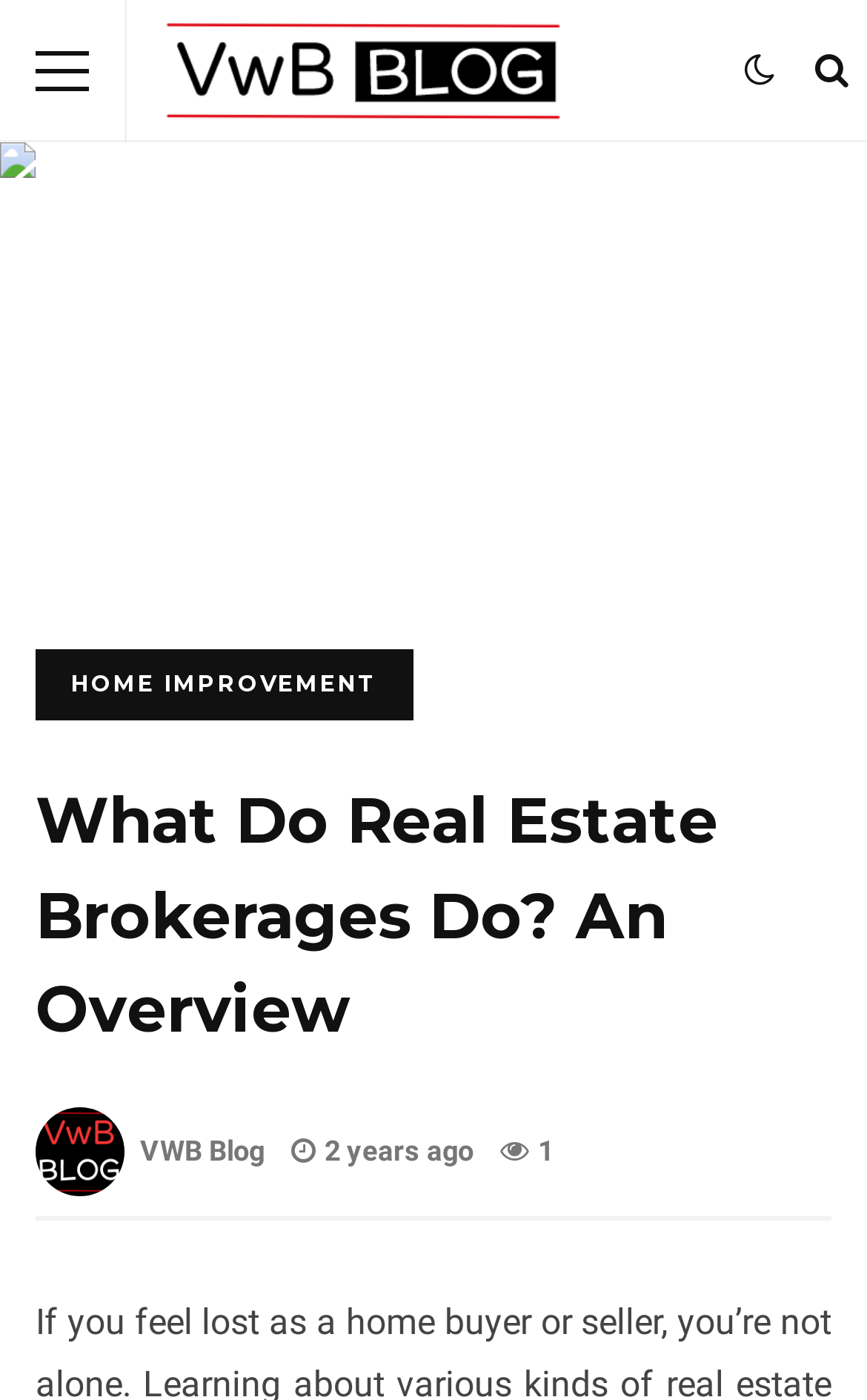Generate a thorough caption detailing the webpage content.

The webpage is about real estate brokerages, specifically providing an overview of their roles. At the top left corner, there is a button labeled "MENU". Next to it, on the top center, is a link to "VWB Blog" accompanied by an image with the same name. 

Below the top section, a large image takes up the full width of the page, displaying a related image of "real estate brokerages". 

On the top right side, there is a link to "HOME IMPROVEMENT". Below it, a prominent heading reads "What Do Real Estate Brokerages Do? An Overview". 

Further down, on the left side, there is another link to "VWB Blog", followed by a text indicating that the article was posted "2 years ago".